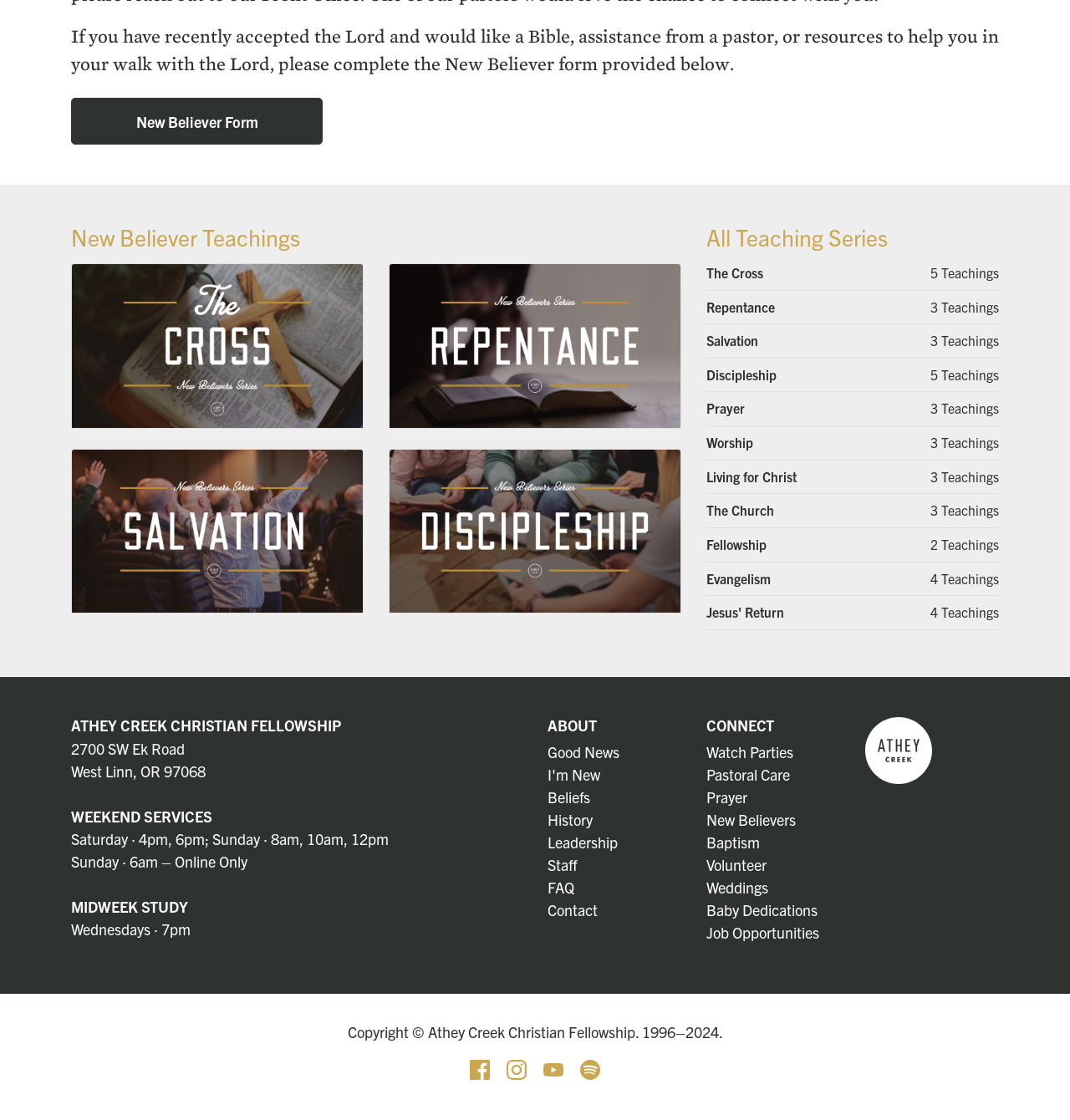Can you specify the bounding box coordinates for the region that should be clicked to fulfill this instruction: "Click on New Believer Form".

[0.066, 0.087, 0.302, 0.129]